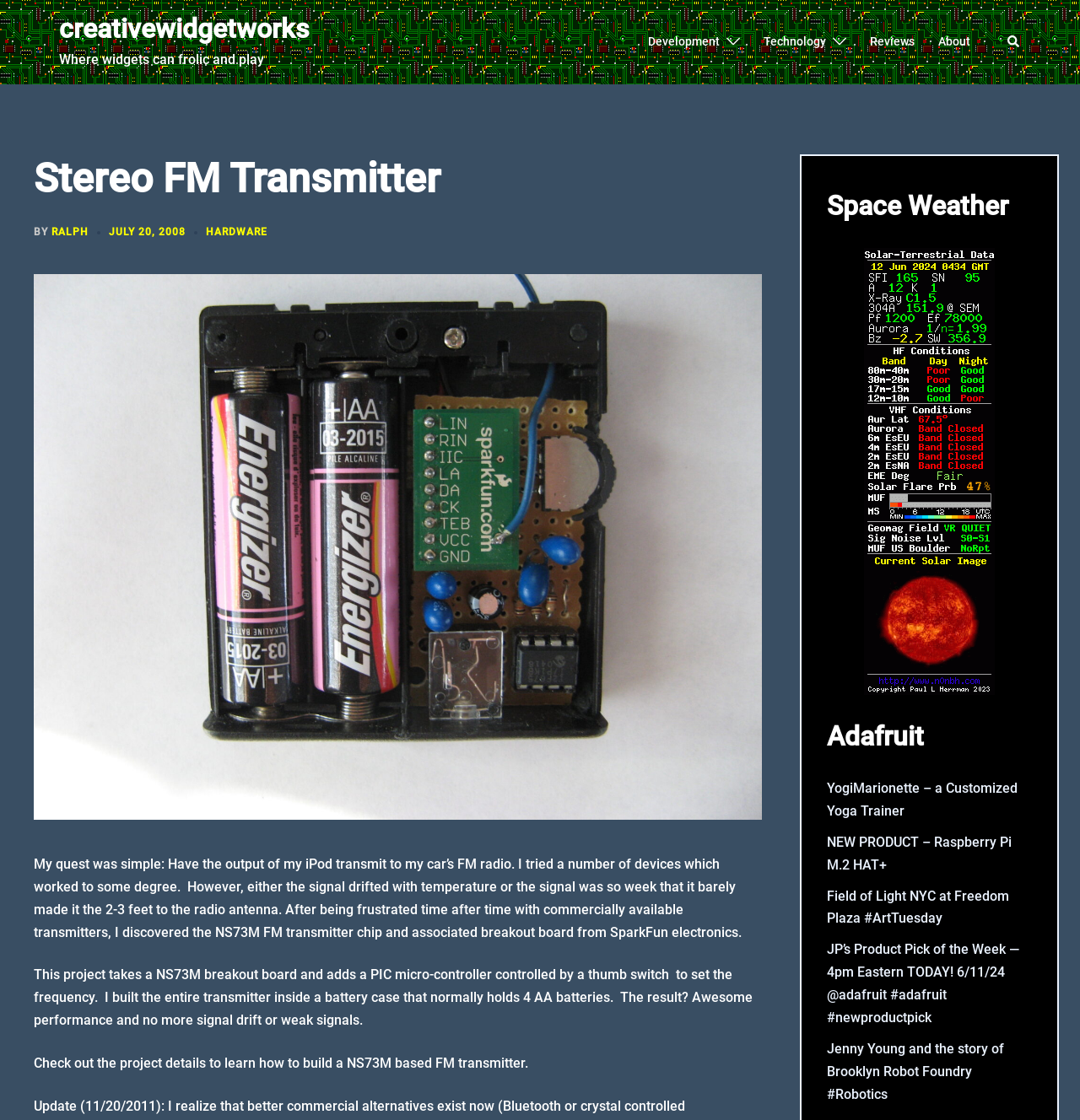What is the purpose of the project?
Please provide a detailed and comprehensive answer to the question.

The project aims to transmit the output of an iPod to a car's FM radio, and the author has built a custom transmitter using a NS73M breakout board and a PIC micro-controller to achieve this goal.